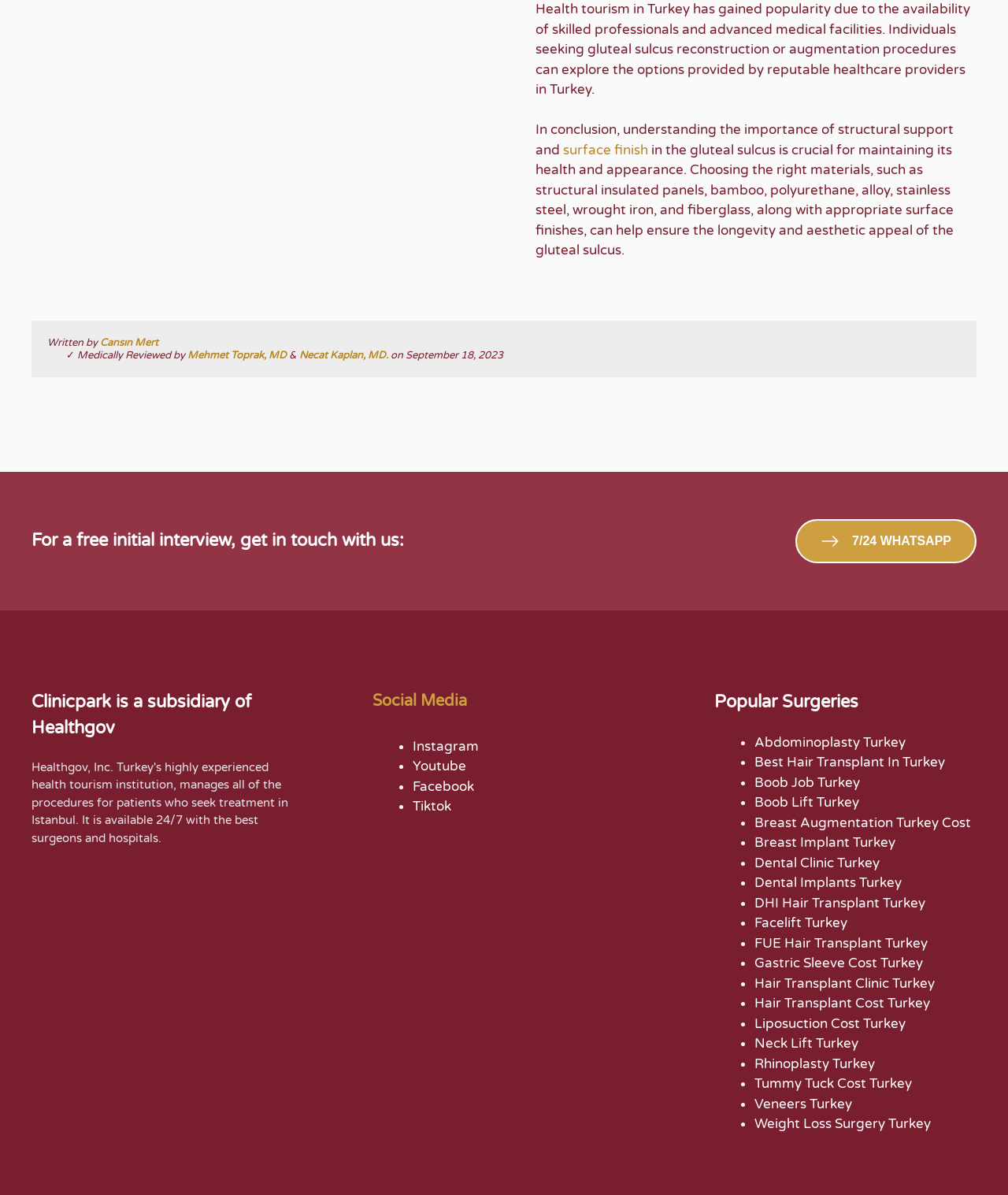Give a short answer using one word or phrase for the question:
What types of surgeries are listed on the webpage?

Various cosmetic surgeries